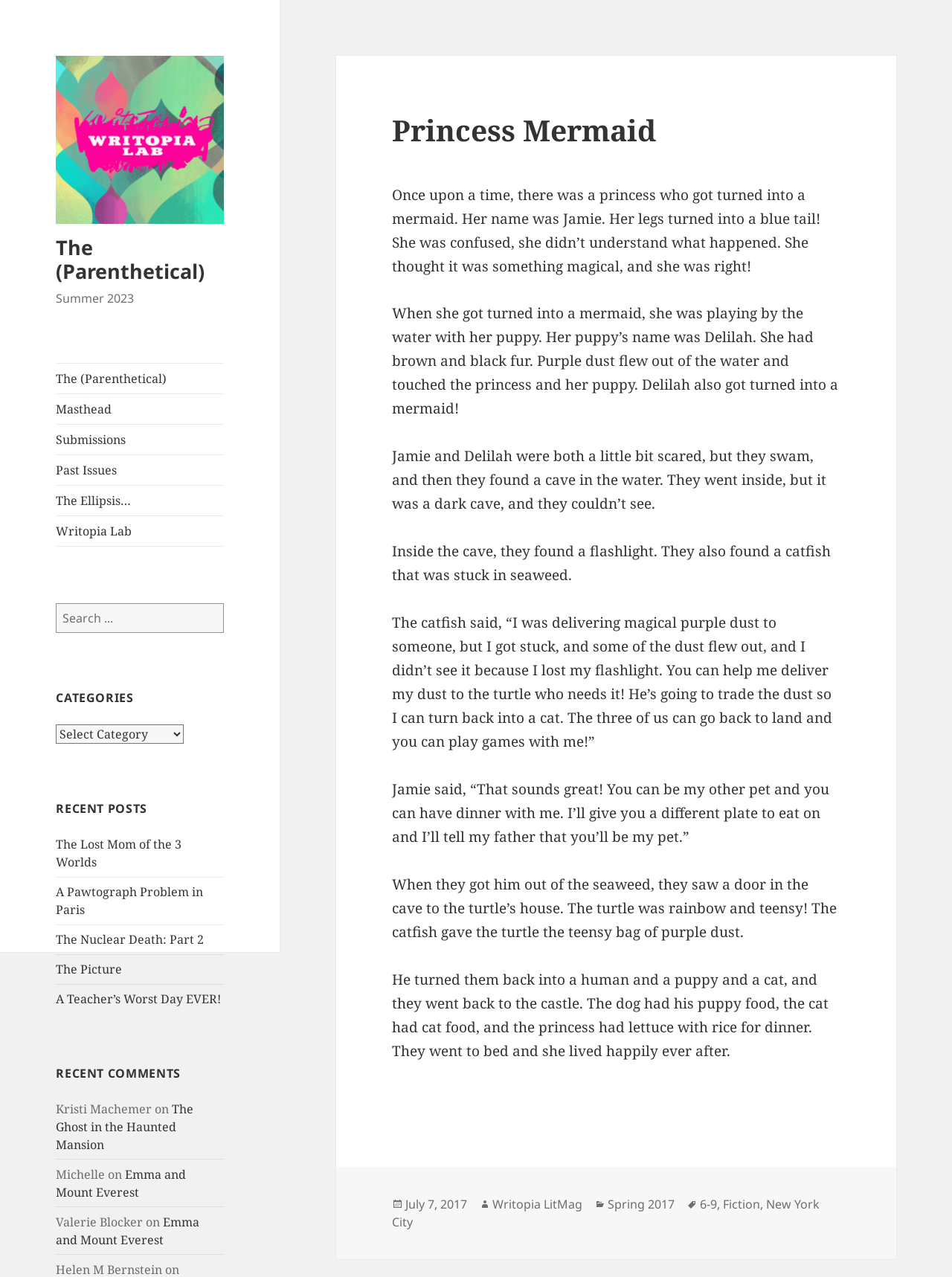Respond to the following query with just one word or a short phrase: 
What is the purpose of the magical purple dust?

To turn the catfish back into a cat